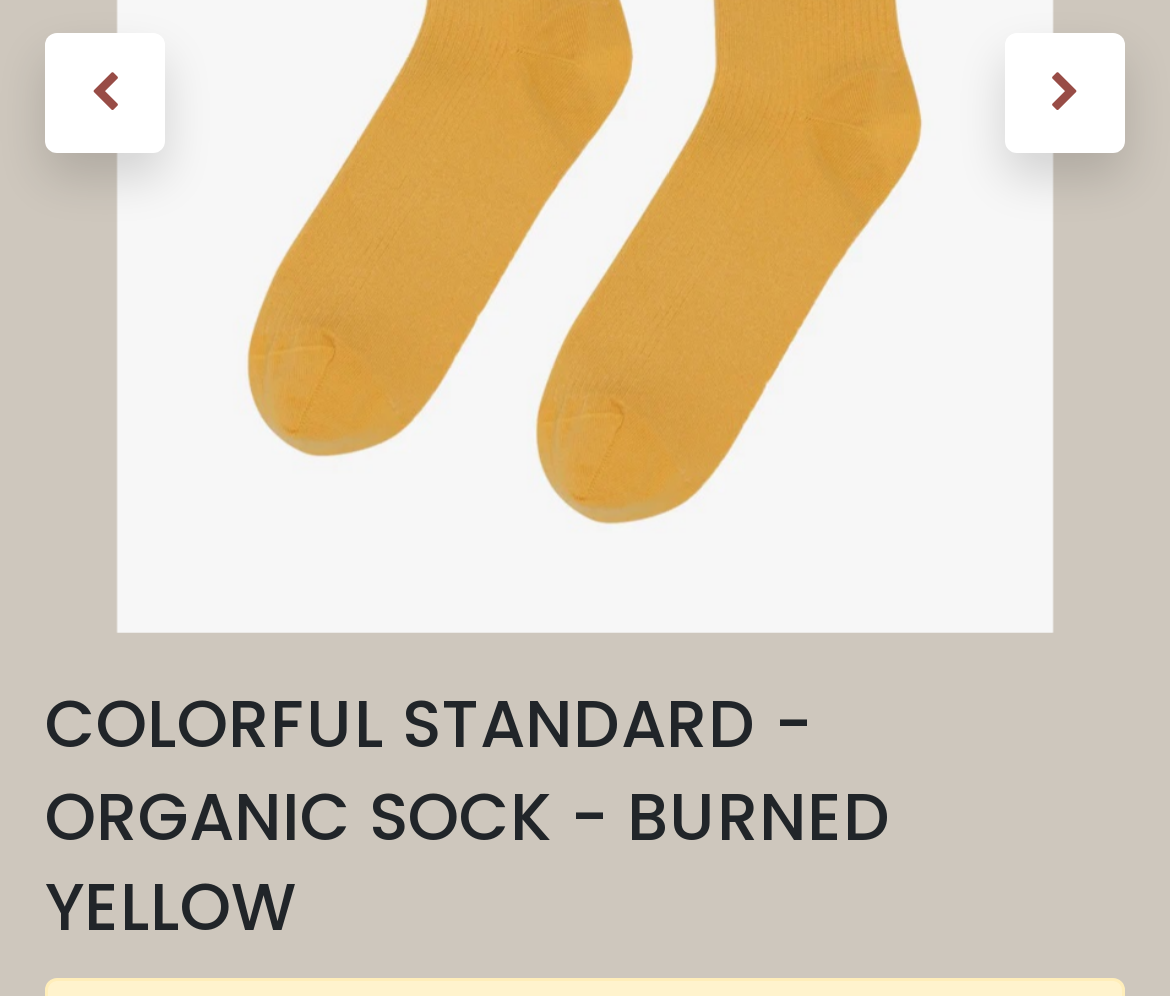Given the element description aria-label="Previous" title="Previous", specify the bounding box coordinates of the corresponding UI element in the format (top-left x, top-left y, bottom-right x, bottom-right y). All values must be between 0 and 1.

[0.038, 0.033, 0.141, 0.154]